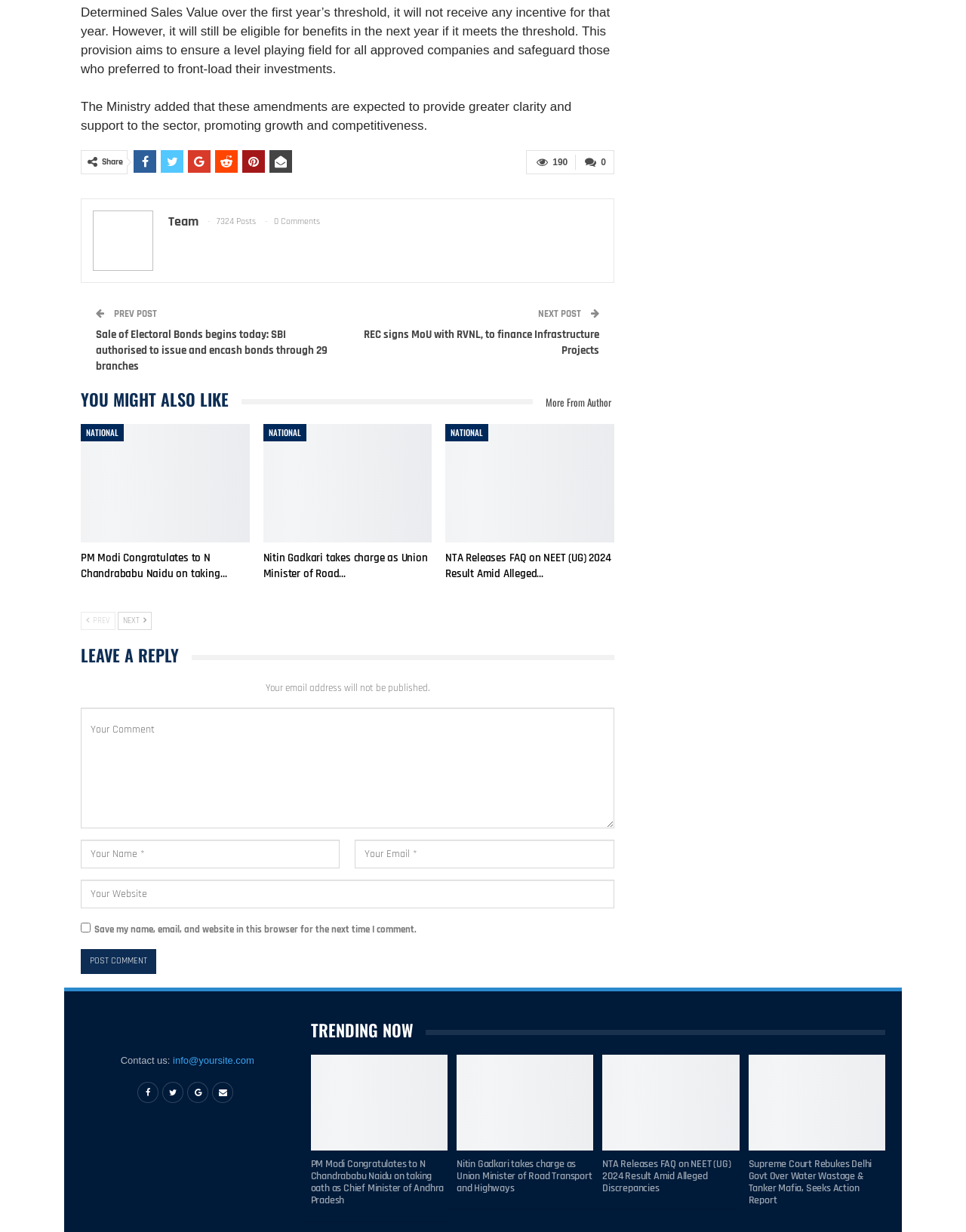Identify the bounding box for the described UI element. Provide the coordinates in (top-left x, top-left y, bottom-right x, bottom-right y) format with values ranging from 0 to 1: What We Offer

None